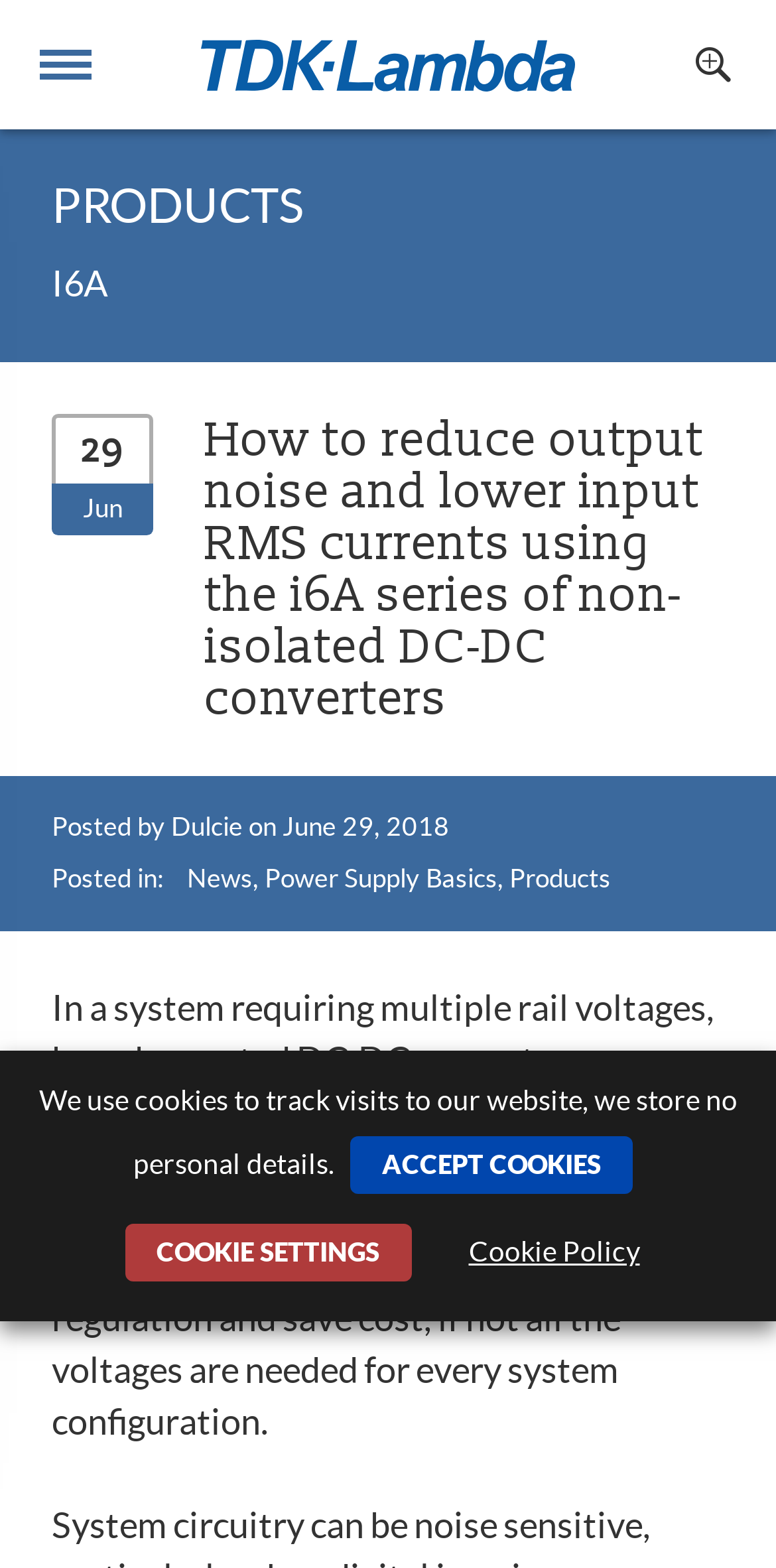Please find and report the bounding box coordinates of the element to click in order to perform the following action: "read the article about i6A series of non-isolated DC-DC converters". The coordinates should be expressed as four float numbers between 0 and 1, in the format [left, top, right, bottom].

[0.264, 0.264, 0.933, 0.462]